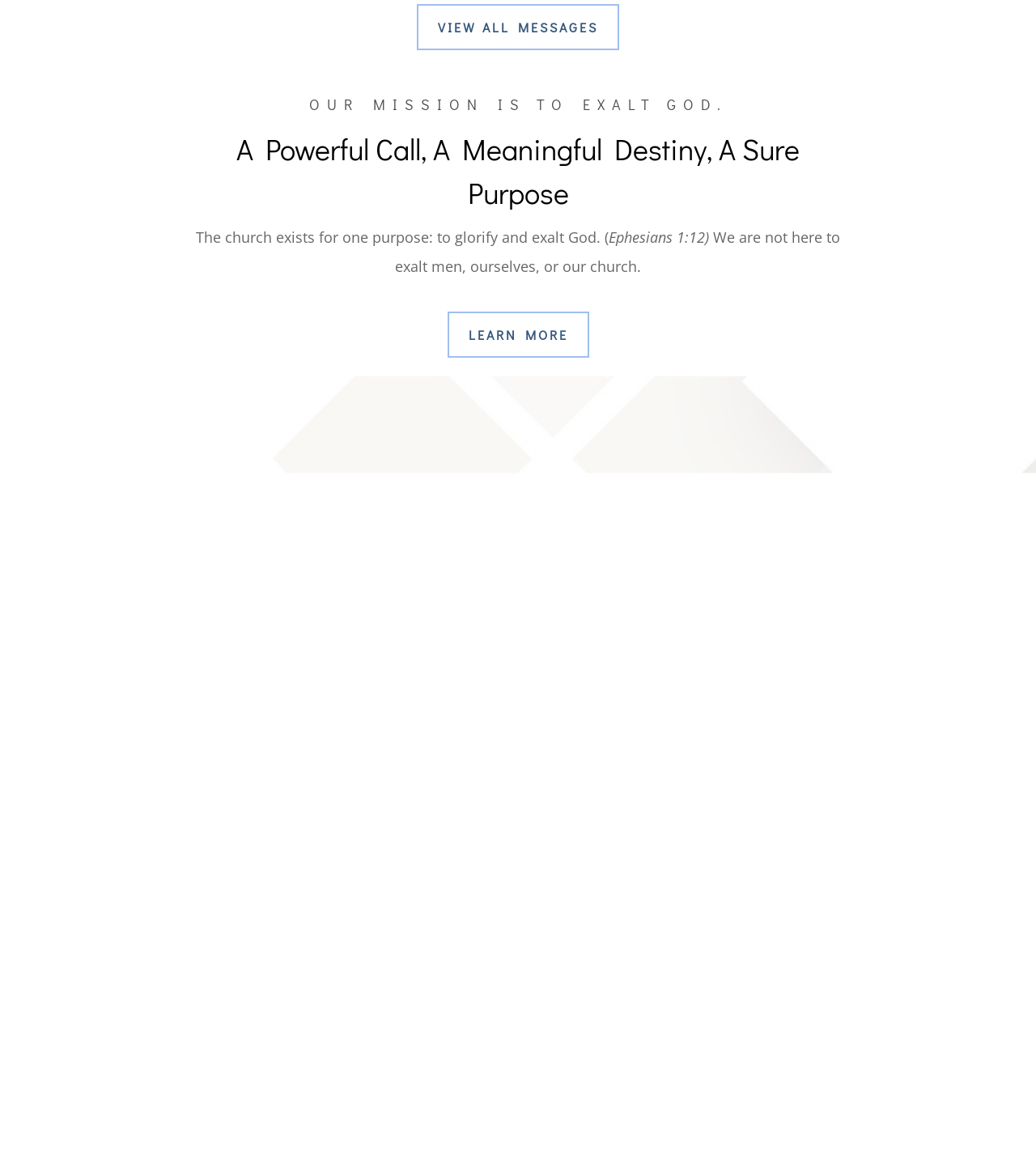Identify the bounding box coordinates of the clickable section necessary to follow the following instruction: "View all messages". The coordinates should be presented as four float numbers from 0 to 1, i.e., [left, top, right, bottom].

[0.404, 0.005, 0.596, 0.042]